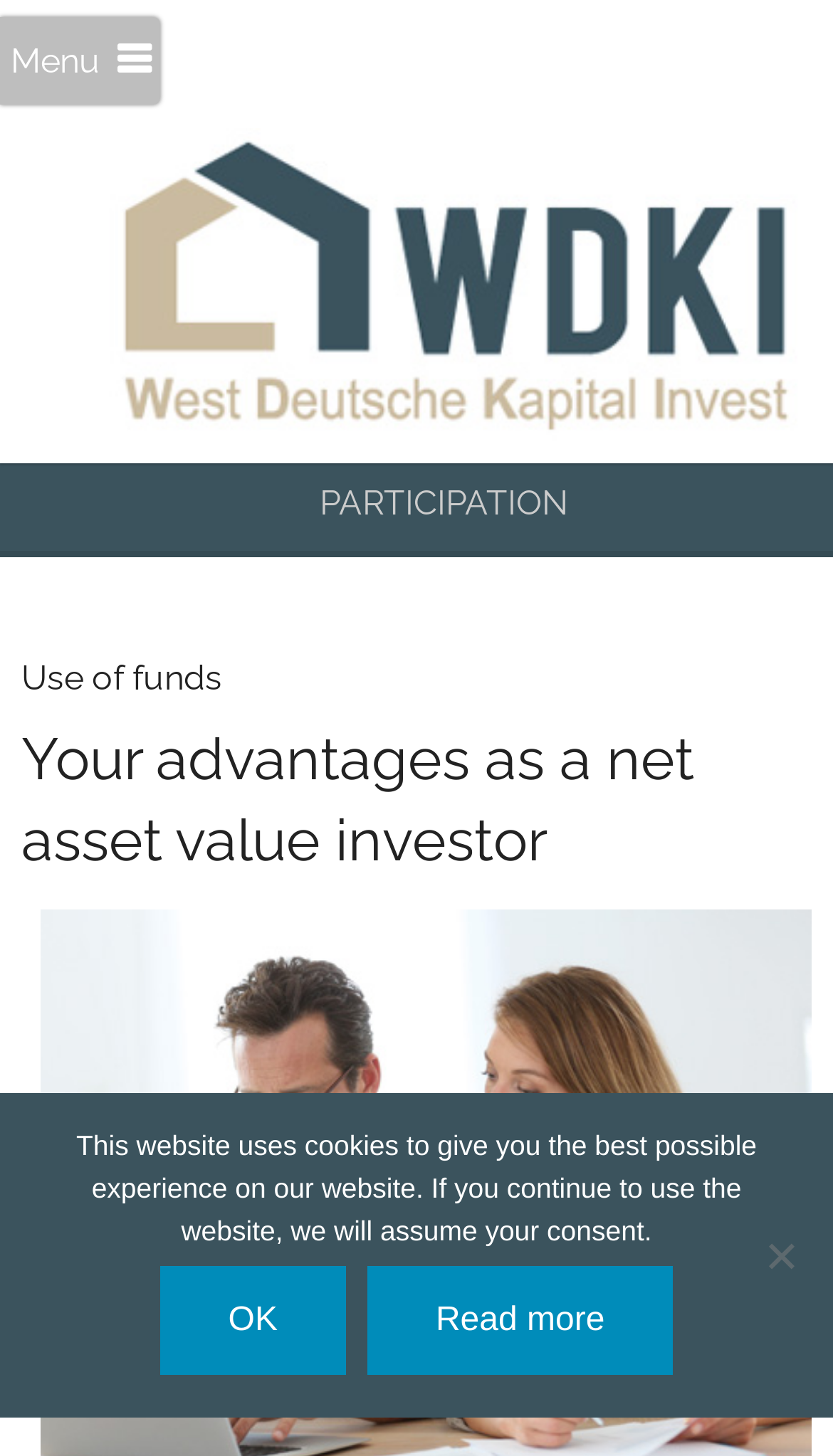Generate an in-depth caption that captures all aspects of the webpage.

The webpage is about "PARTICIPATION" and is related to WDKI – West Deutsche Kapital Invest. At the top-left corner, there is a menu heading labeled "Menu". Below the menu, there is a large heading that spans almost the entire width of the page, reading "PARTICIPATION". 

On the top-right side, there is a link and an image, both labeled "WDKI – West Deutsche Kapital Invest". The image is slightly larger and positioned above the link.

The main content of the page is divided into sections, with headings "Use of funds" and "Your advantages as a net asset value investor" positioned one below the other, taking up most of the page's width. 

At the bottom of the page, there is a dialog box for a "Cookie Notice" that is not currently in focus. The dialog box contains a paragraph of text explaining the use of cookies on the website, along with three buttons: "OK", "Read more", and "Nein" (which means "No" in German). The "OK" and "Read more" buttons are positioned side by side, while the "Nein" button is placed below them, closer to the right edge of the page.